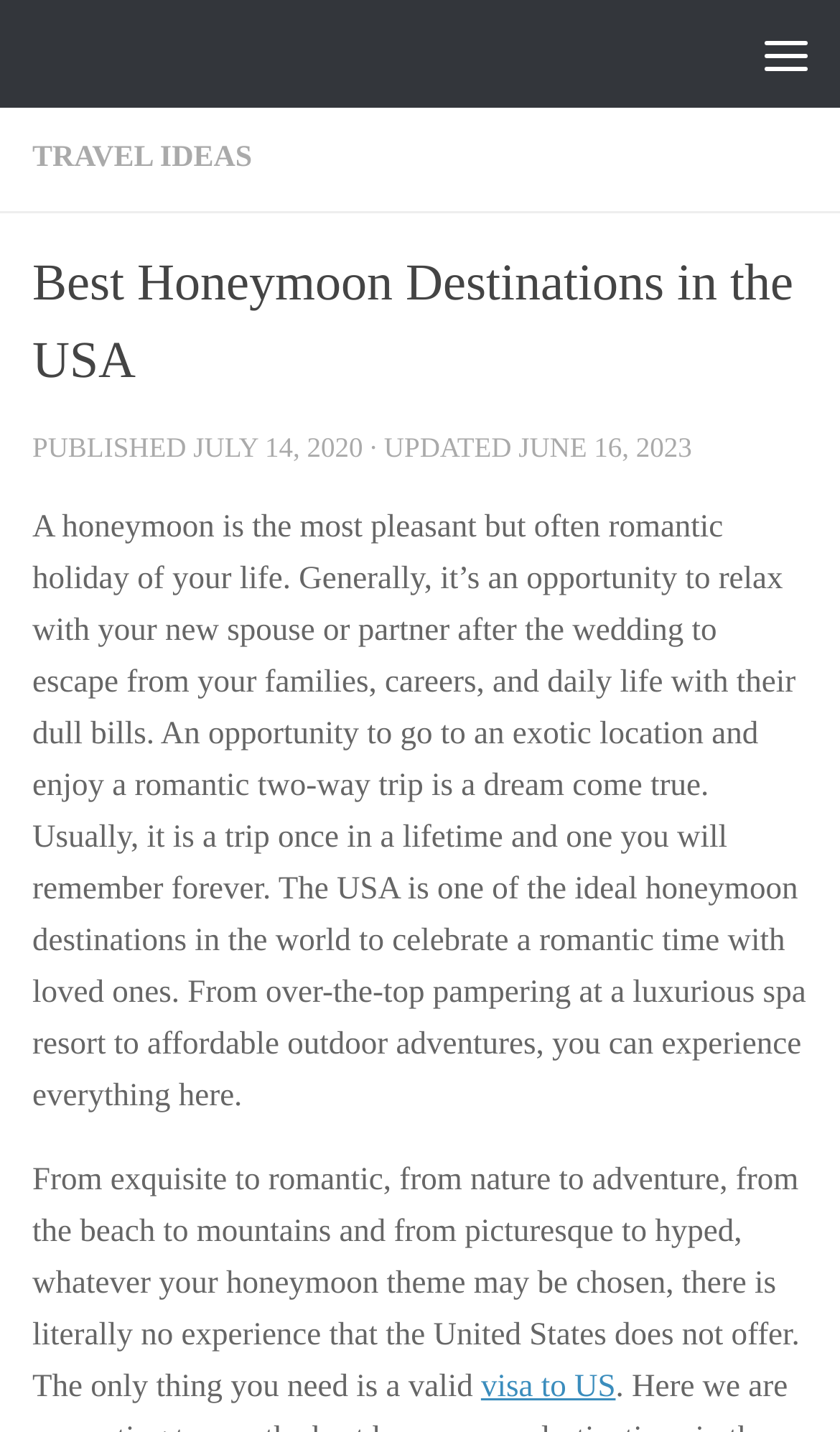When was the webpage last updated?
Using the information from the image, give a concise answer in one word or a short phrase.

June 16, 2023